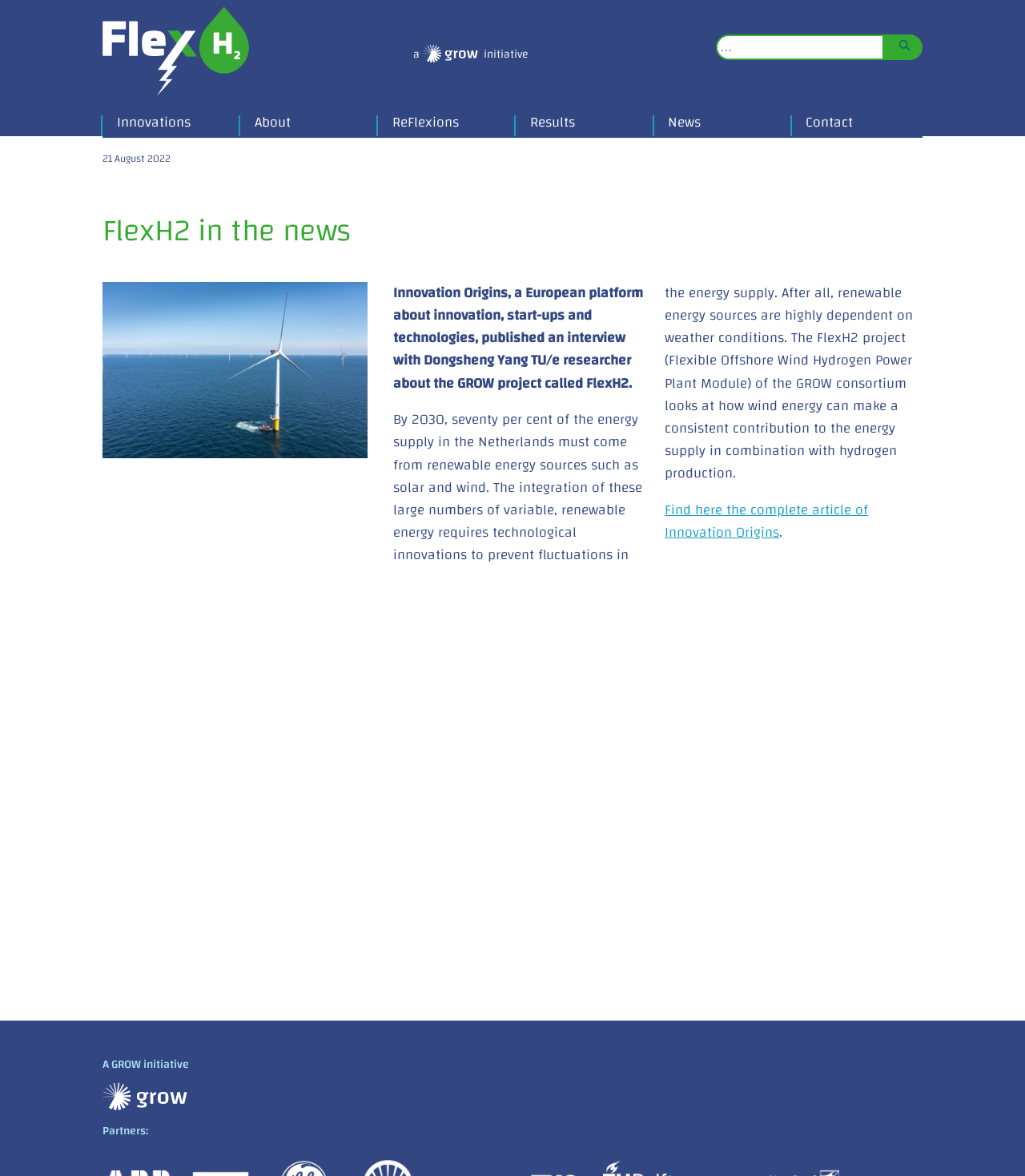Bounding box coordinates should be provided in the format (top-left x, top-left y, bottom-right x, bottom-right y) with all values between 0 and 1. Identify the bounding box for this UI element: Contact

[0.772, 0.098, 0.9, 0.116]